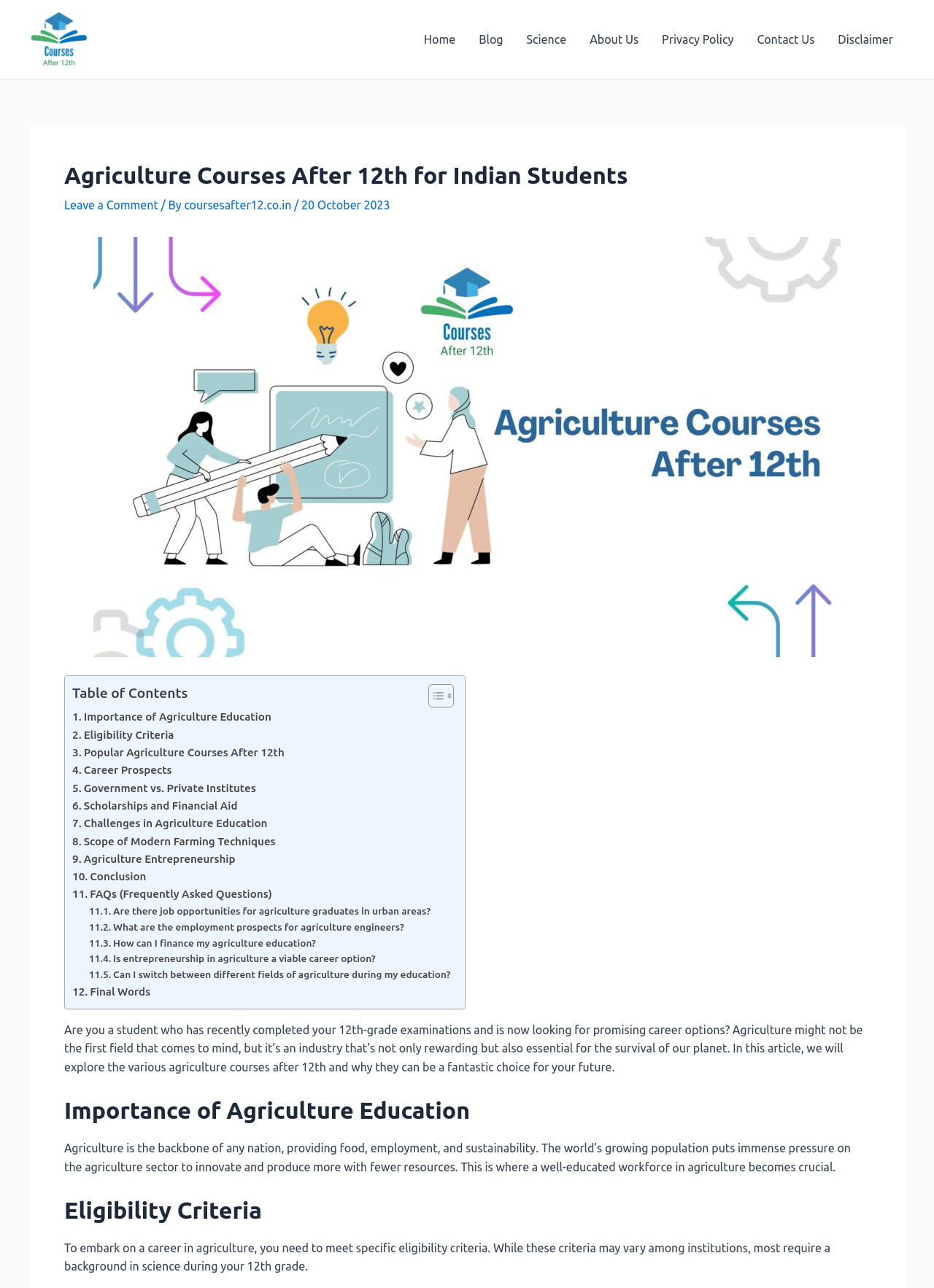Describe all significant elements and features of the webpage.

This webpage is about exploring promising agriculture courses after completing 12th grade. At the top left corner, there is a logo image. Below the logo, there is a navigation menu with links to 'Home', 'Blog', 'Science', 'About Us', 'Privacy Policy', 'Contact Us', and 'Disclaimer'. 

The main content of the webpage is divided into sections, each with a heading and descriptive text. The first section is an introduction, which explains why agriculture can be a rewarding and essential career option. 

Below the introduction, there is a table of contents with links to various sections, including 'Importance of Agriculture Education', 'Eligibility Criteria', 'Popular Agriculture Courses After 12th', 'Career Prospects', and more. 

The 'Importance of Agriculture Education' section explains the significance of agriculture in providing food, employment, and sustainability. The 'Eligibility Criteria' section outlines the requirements for pursuing a career in agriculture, including a background in science during 12th grade. 

The webpage also has a section with frequently asked questions, including 'Are there job opportunities for agriculture graduates in urban areas?', 'What are the employment prospects for agriculture engineers?', and more. 

Throughout the webpage, there are several links and images, including a large image related to agriculture courses after 12th grade. The overall structure of the webpage is organized, with clear headings and concise text, making it easy to navigate and understand.